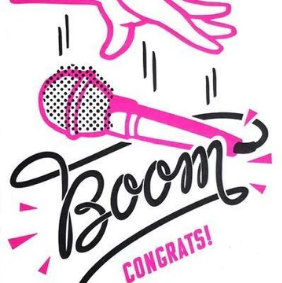Provide a short answer to the following question with just one word or phrase: What is the price of the 'MIC BOOM CONGRATS CARD'?

$5.99